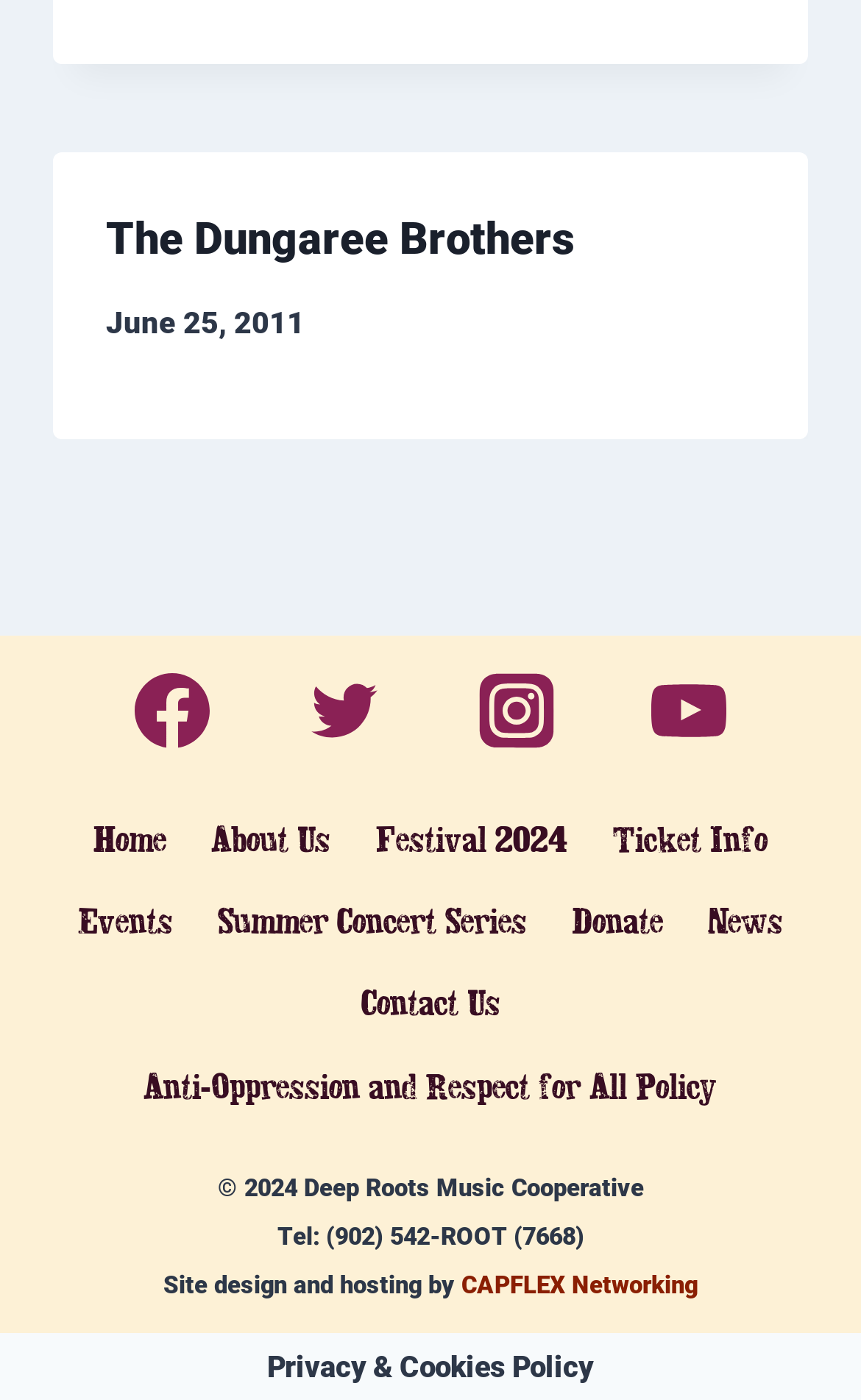Given the description "Ticket Info", provide the bounding box coordinates of the corresponding UI element.

[0.686, 0.57, 0.917, 0.629]